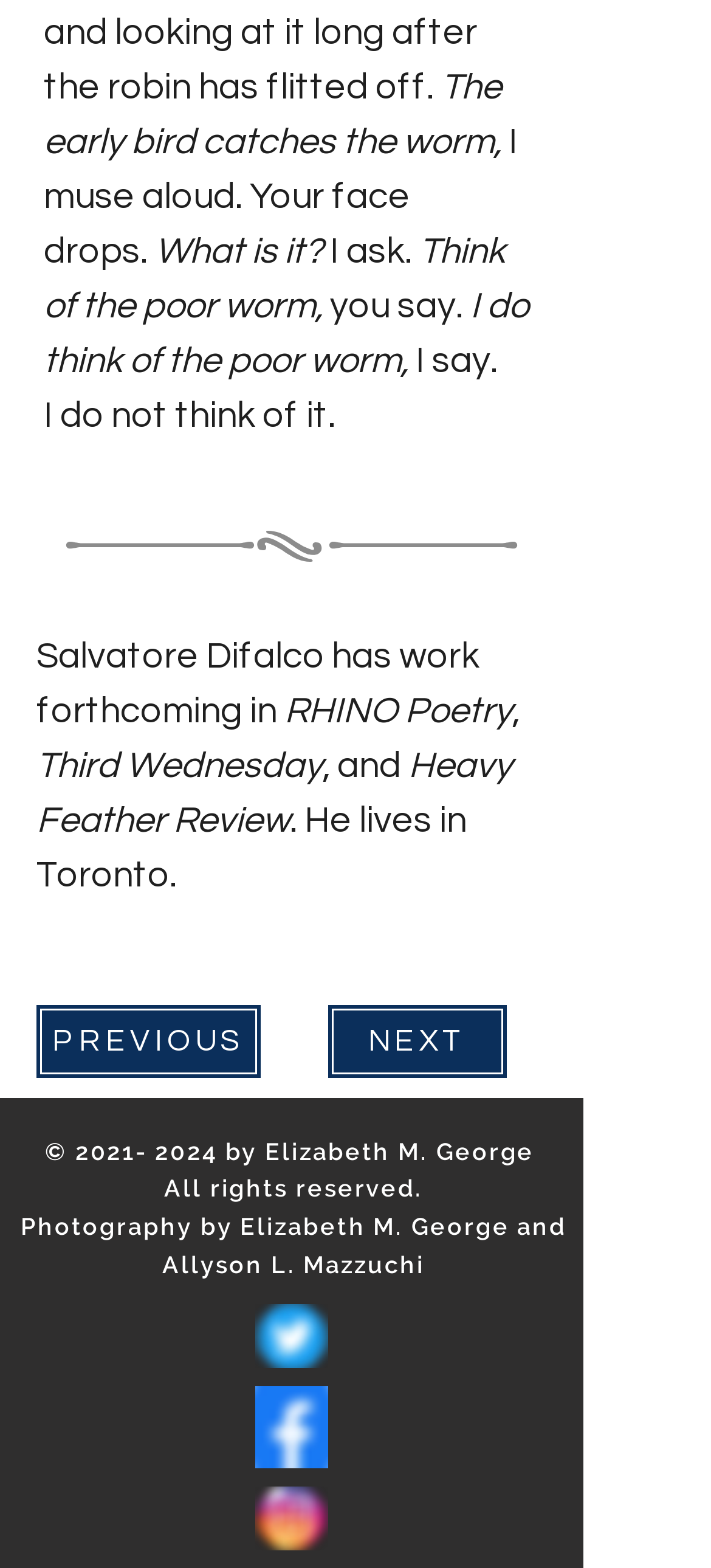What is the copyright year range?
Look at the image and answer the question using a single word or phrase.

2021-2024